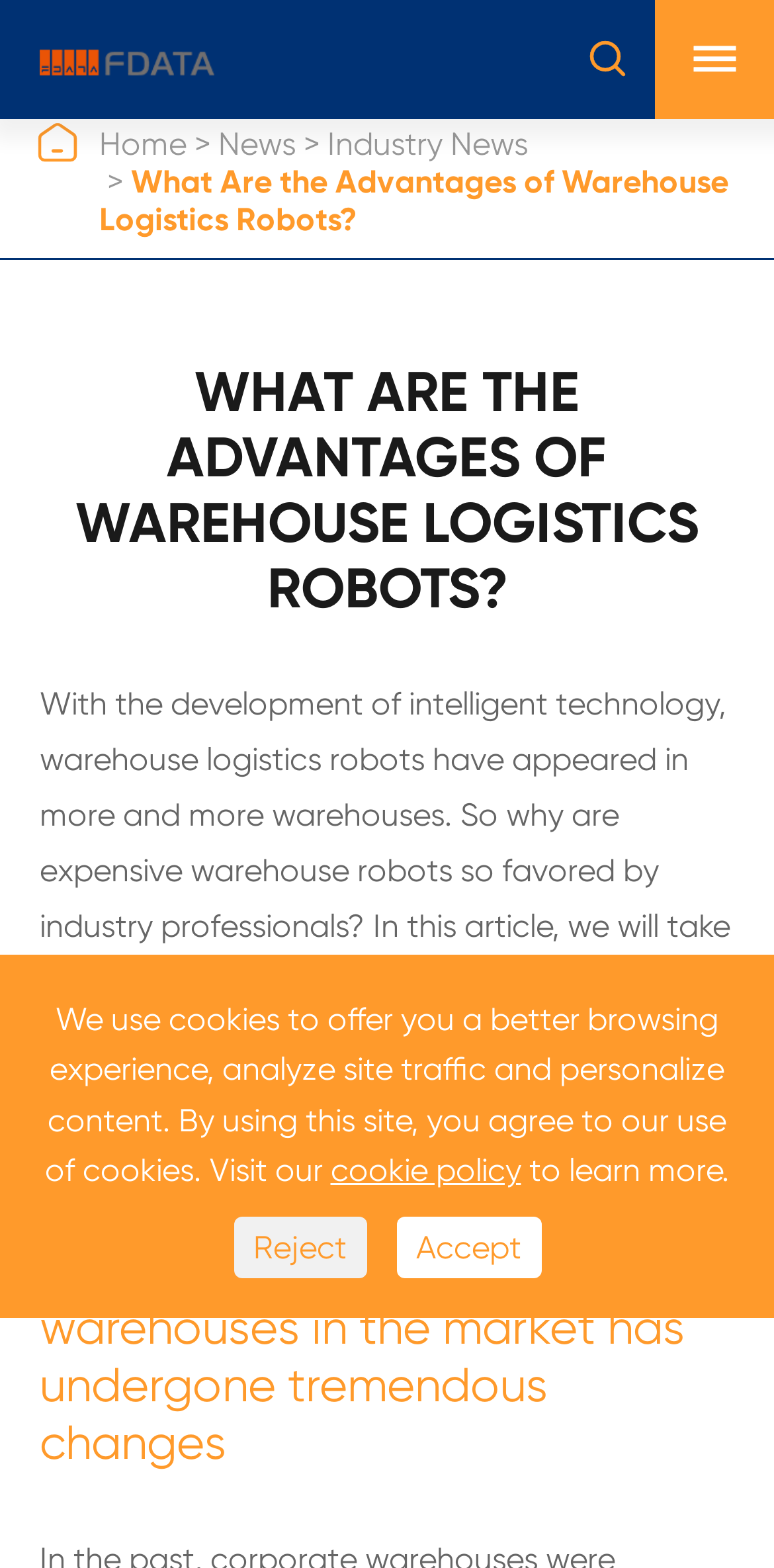Analyze and describe the webpage in a detailed narrative.

The webpage is about the advantages of warehouse logistics robots. At the top left, there is a link to "Fdata Co., Ltd." accompanied by an image with the same name. To the right of this link, there are three static text elements, likely representing icons. Below these elements, there is a navigation menu with links to "Home", "News", "Industry News", and the current page, "What Are the Advantages of Warehouse Logistics Robots?".

The main content of the page starts with a heading that matches the title of the page. Below the heading, there is a paragraph of text that introduces the topic of warehouse logistics robots and their increasing popularity. The text explains that the article will explore the benefits of these robots in warehousing.

Following the introductory paragraph, there is a heading that starts with "1." and discusses the changes in working modes of enterprise warehouses after the emergence of warehouse logistics robots. 

At the bottom of the page, there is a section related to cookies, which includes a static text element, a link to the cookie policy, and another static text element. There are also two buttons, "Reject" and "Accept", likely related to cookie preferences.